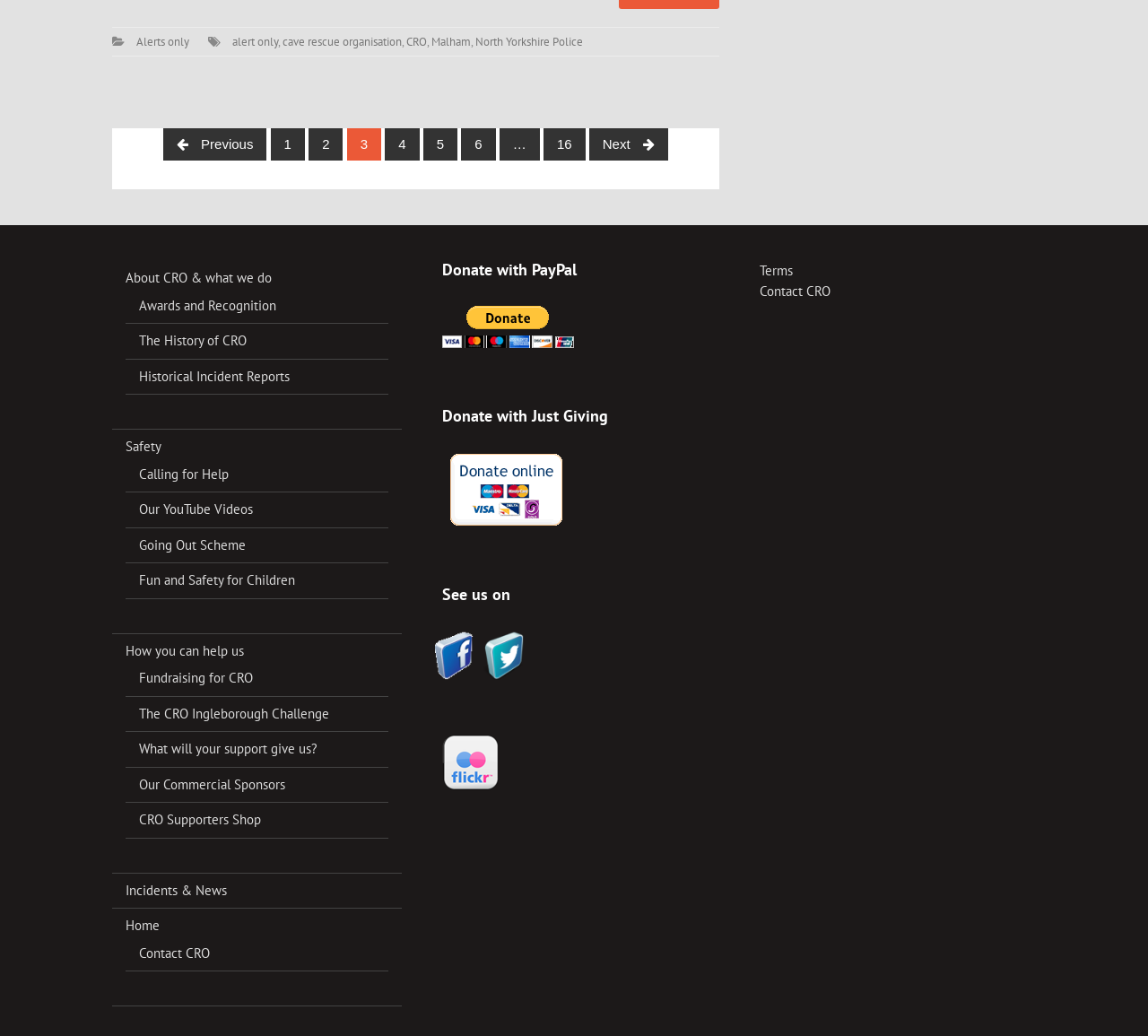Specify the bounding box coordinates for the region that must be clicked to perform the given instruction: "Click on the 'HOME' link".

None